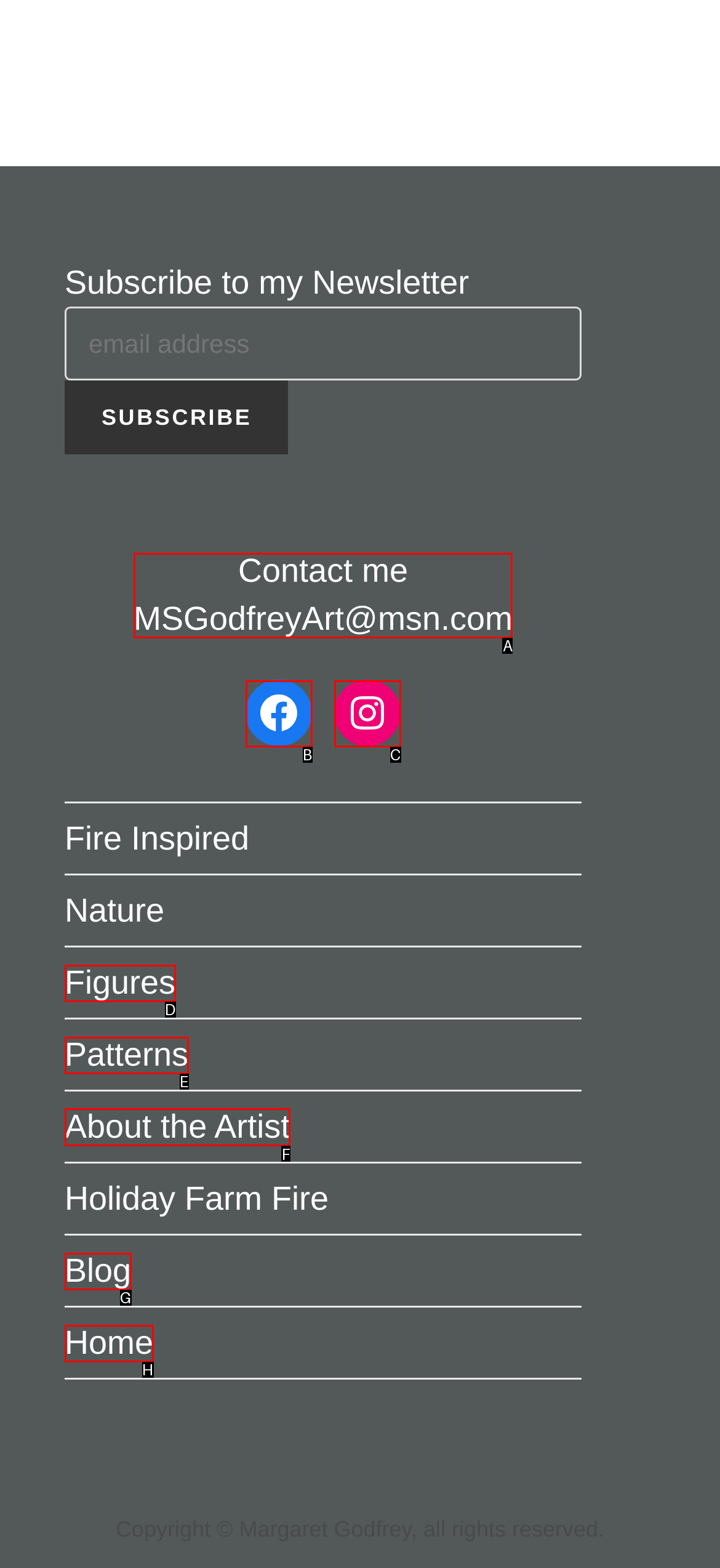Look at the highlighted elements in the screenshot and tell me which letter corresponds to the task: View the About the Artist page.

F